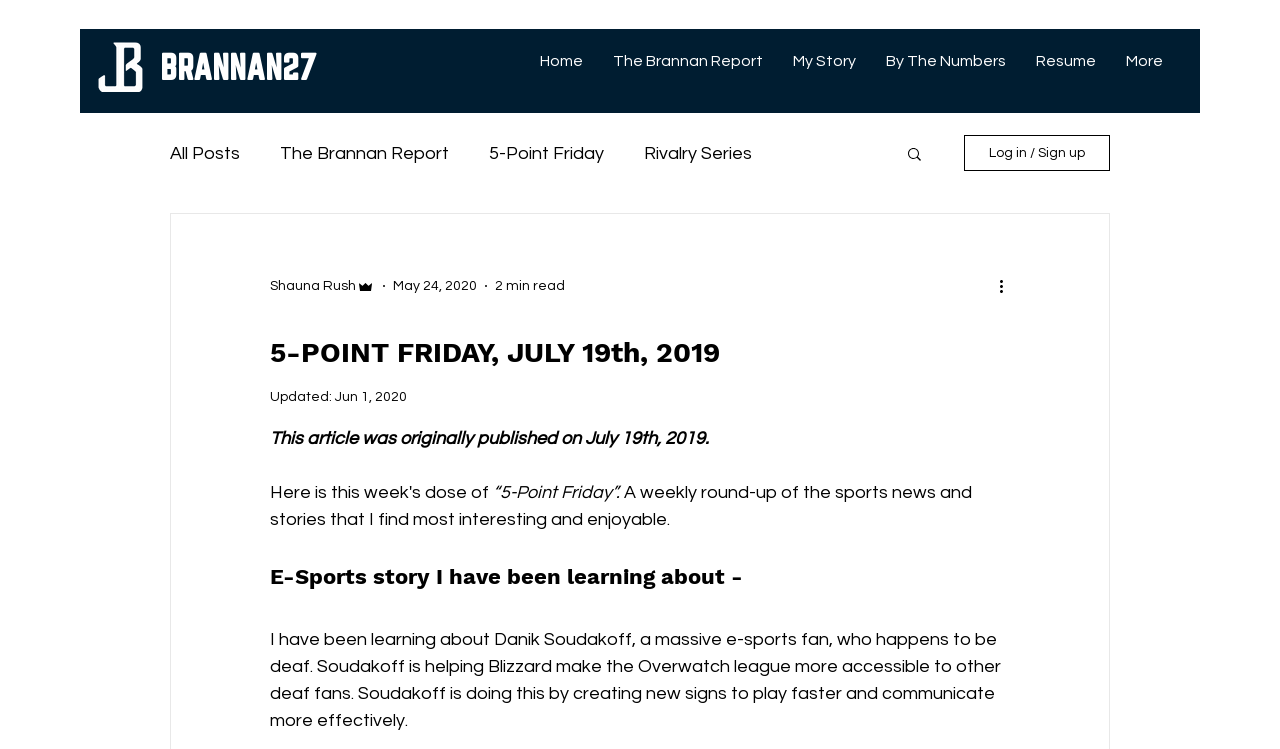Pinpoint the bounding box coordinates of the clickable element to carry out the following instruction: "Log in or sign up."

[0.753, 0.18, 0.867, 0.228]